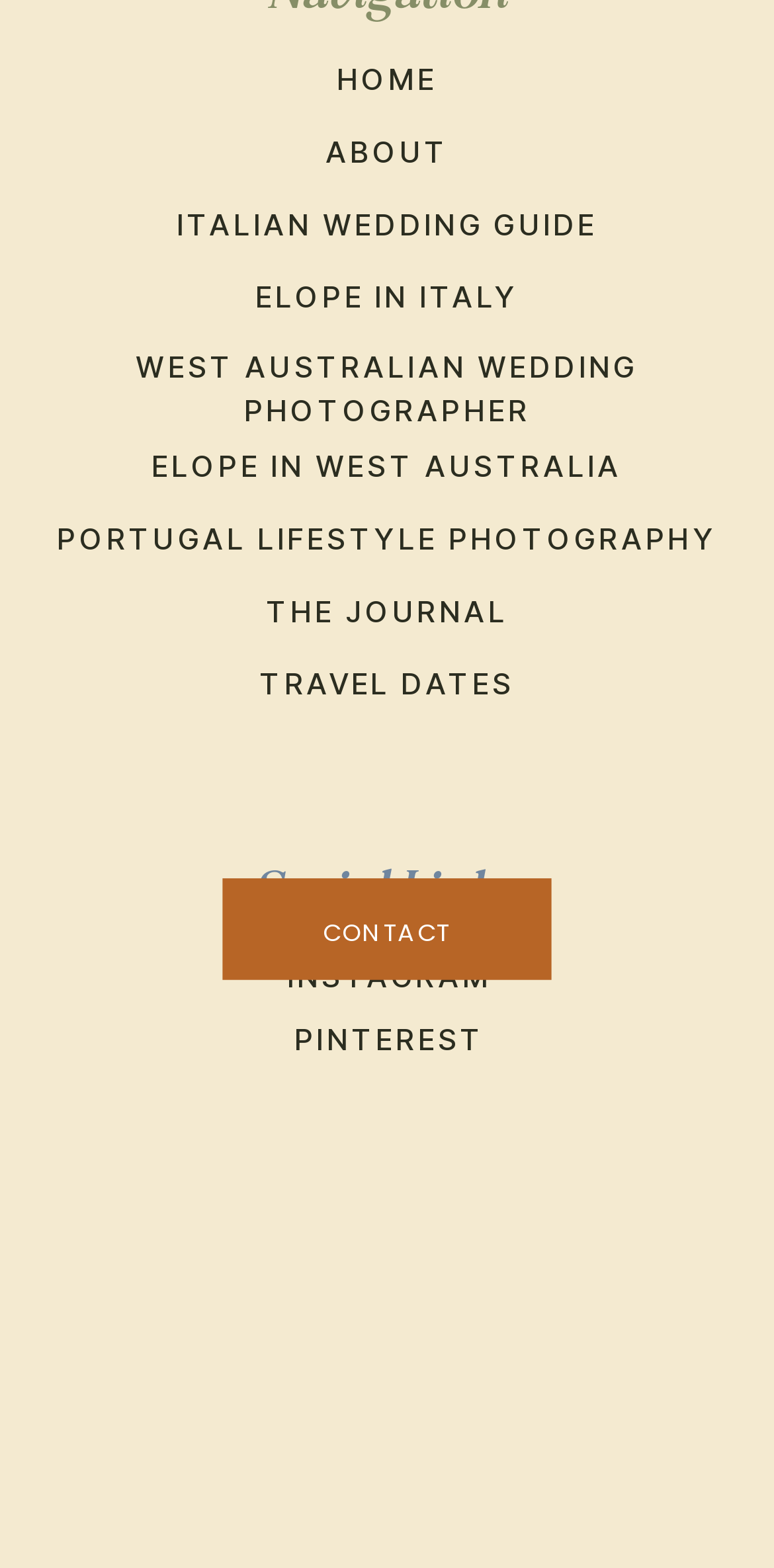How many social media links are provided?
With the help of the image, please provide a detailed response to the question.

The webpage provides two social media links, 'INSTAGRAM' and 'PINTEREST', which can be found under the 'Social Links' heading.